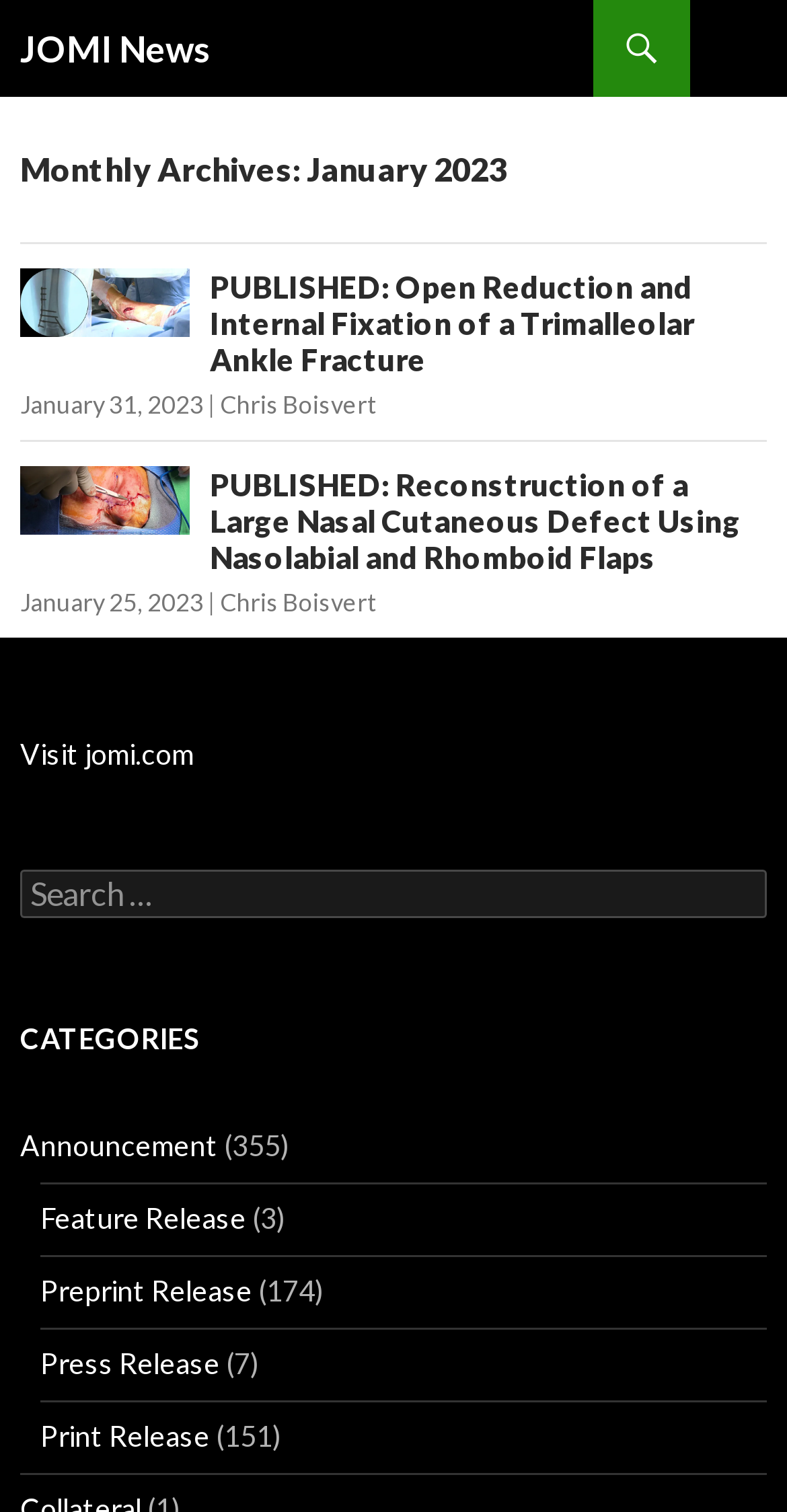What is the title of the news website?
Using the image, provide a concise answer in one word or a short phrase.

JOMI News